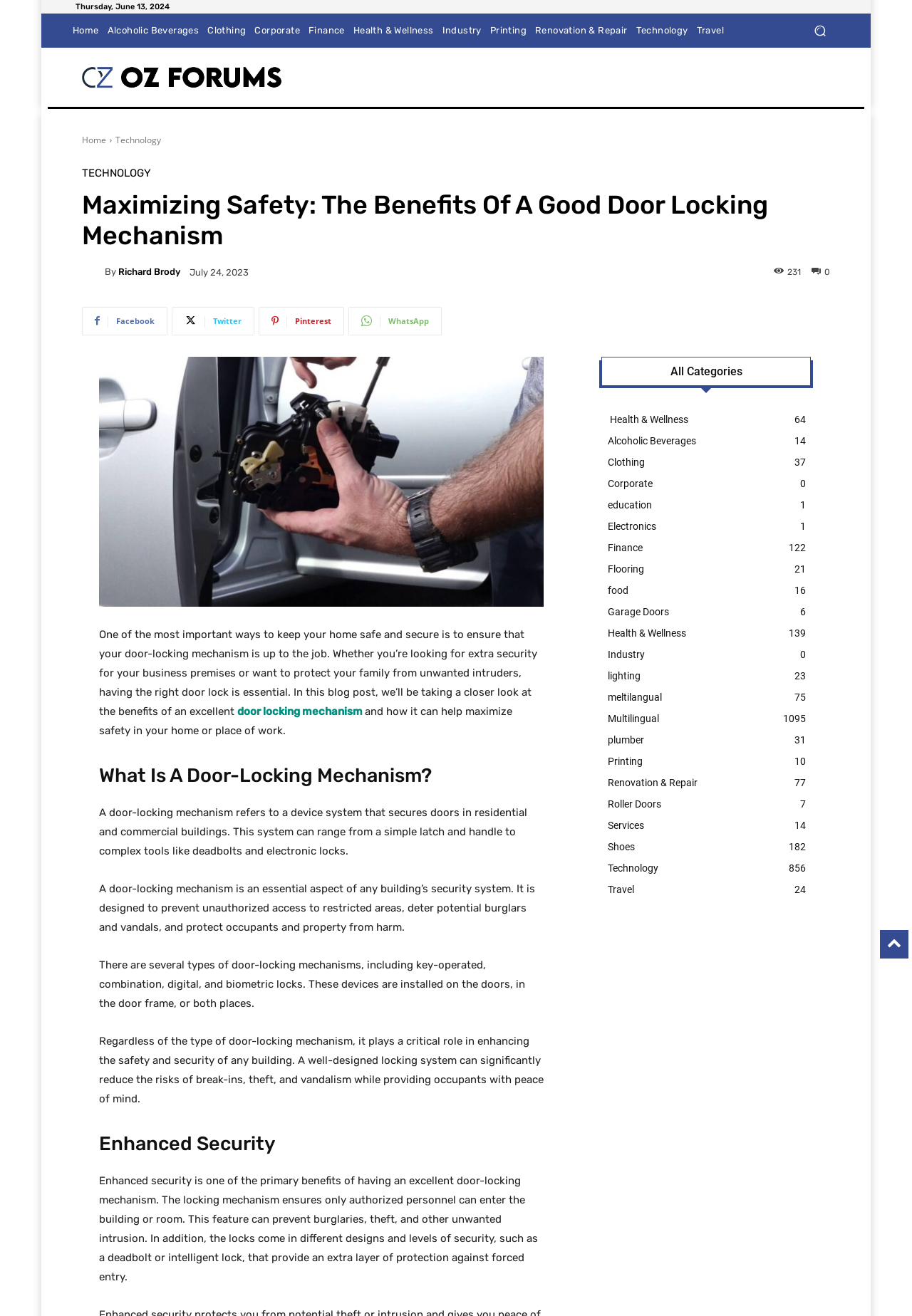Reply to the question with a single word or phrase:
How many categories are listed on the webpage?

20